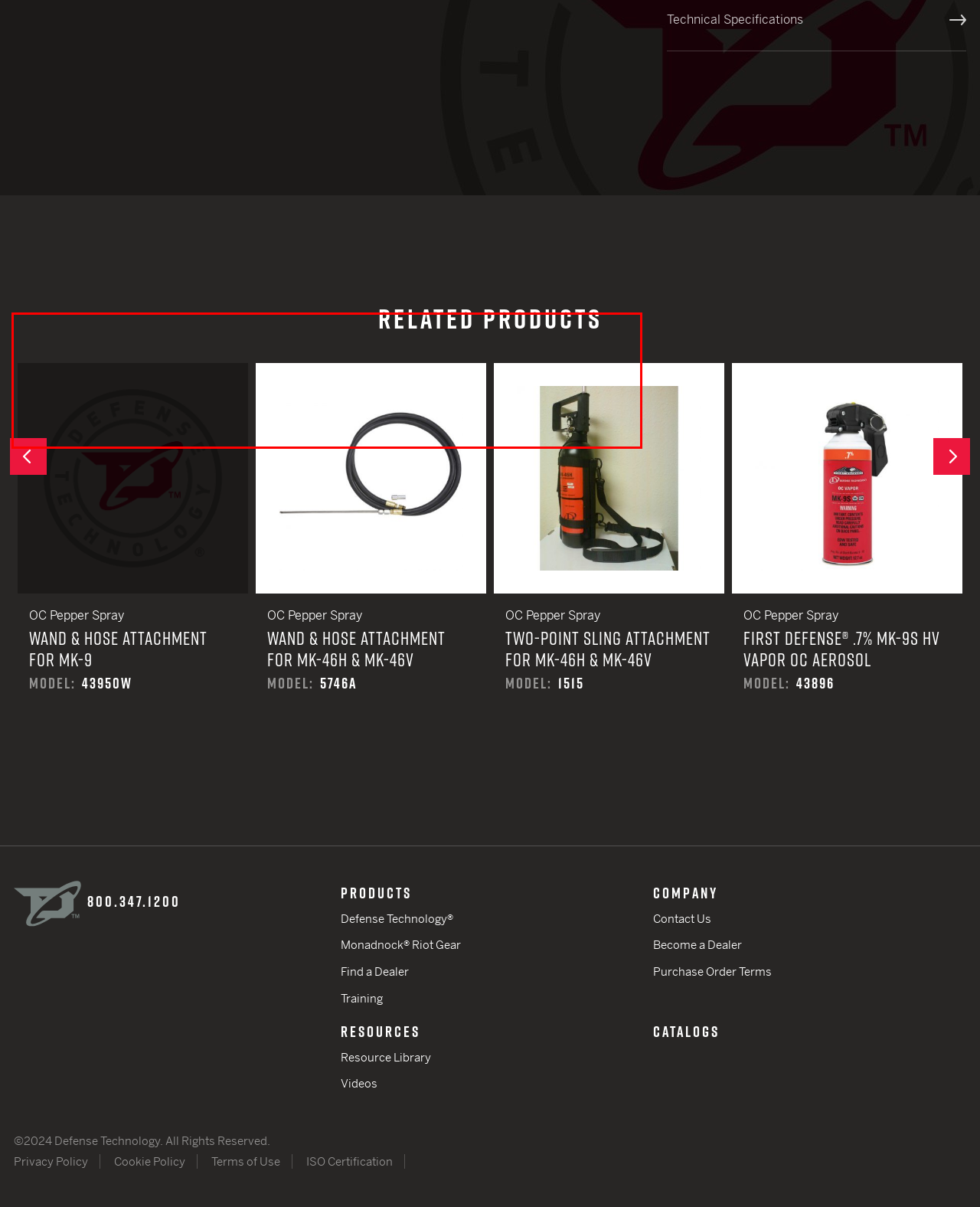Using OCR, extract the text content found within the red bounding box in the given webpage screenshot.

IV. SKIN: Burning sensation on affected skin areas. Redness may occur on fair skinned individuals. DO NOT apply creams, salves, oils, lotions or burn cream as they will only trap the OC on the skin. Flush the skin with large amounts of cool water and expose the subject to fresh air. Further relief may be gained by showering with cool water using mild soap and shampooing hair. Wash thoroughly, rinsing often to manage any contaminated water on your body. Contact Defense Technology® with any questions regarding these procedures